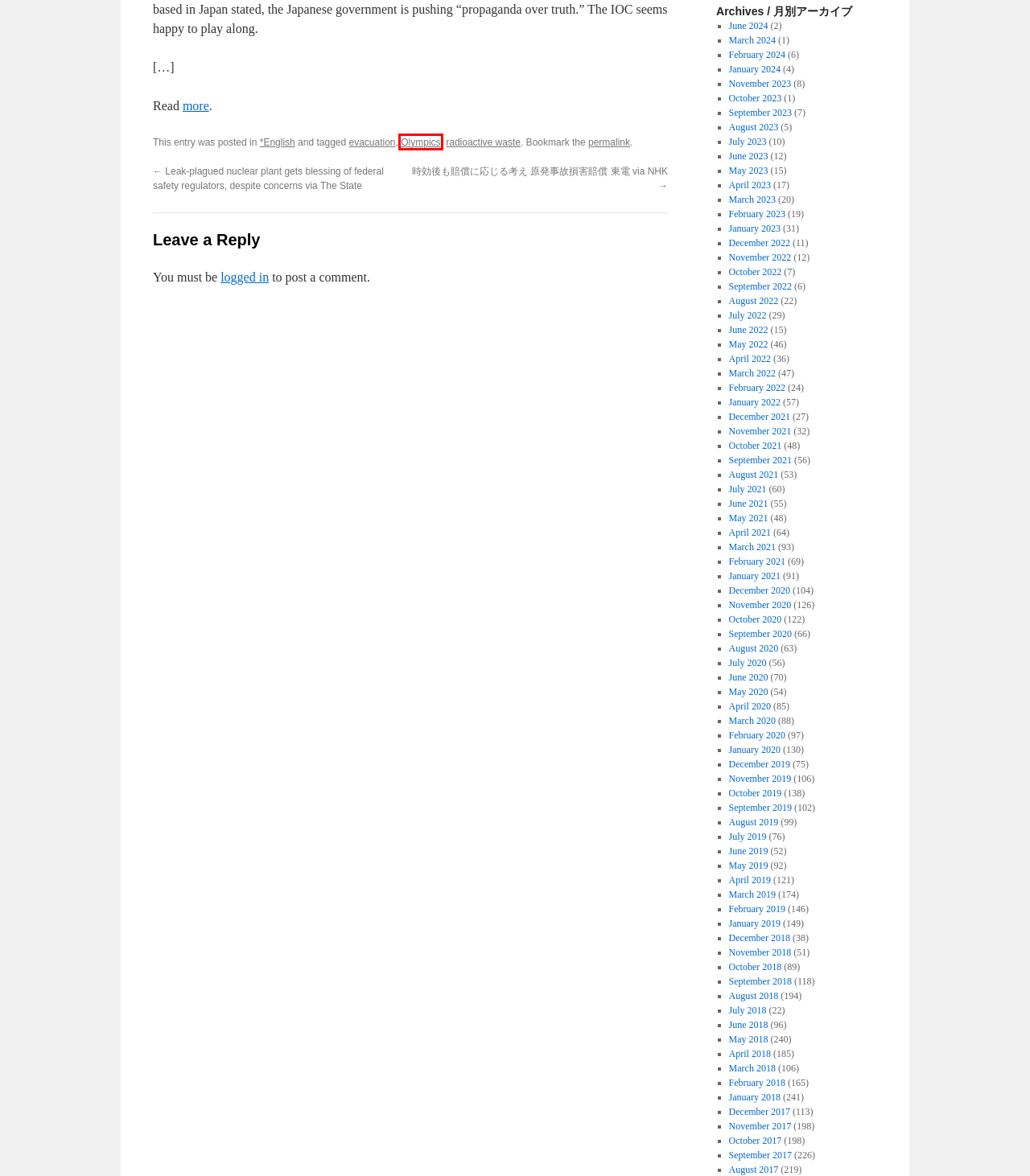A screenshot of a webpage is given with a red bounding box around a UI element. Choose the description that best matches the new webpage shown after clicking the element within the red bounding box. Here are the candidates:
A. February | 2020 | The Atomic Age
B. June | 2024 | The Atomic Age
C. May | 2023 | The Atomic Age
D. May | 2022 | The Atomic Age
E. June | 2023 | The Atomic Age
F. June | 2021 | The Atomic Age
G. Olympics | The Atomic Age
H. September | 2018 | The Atomic Age

G